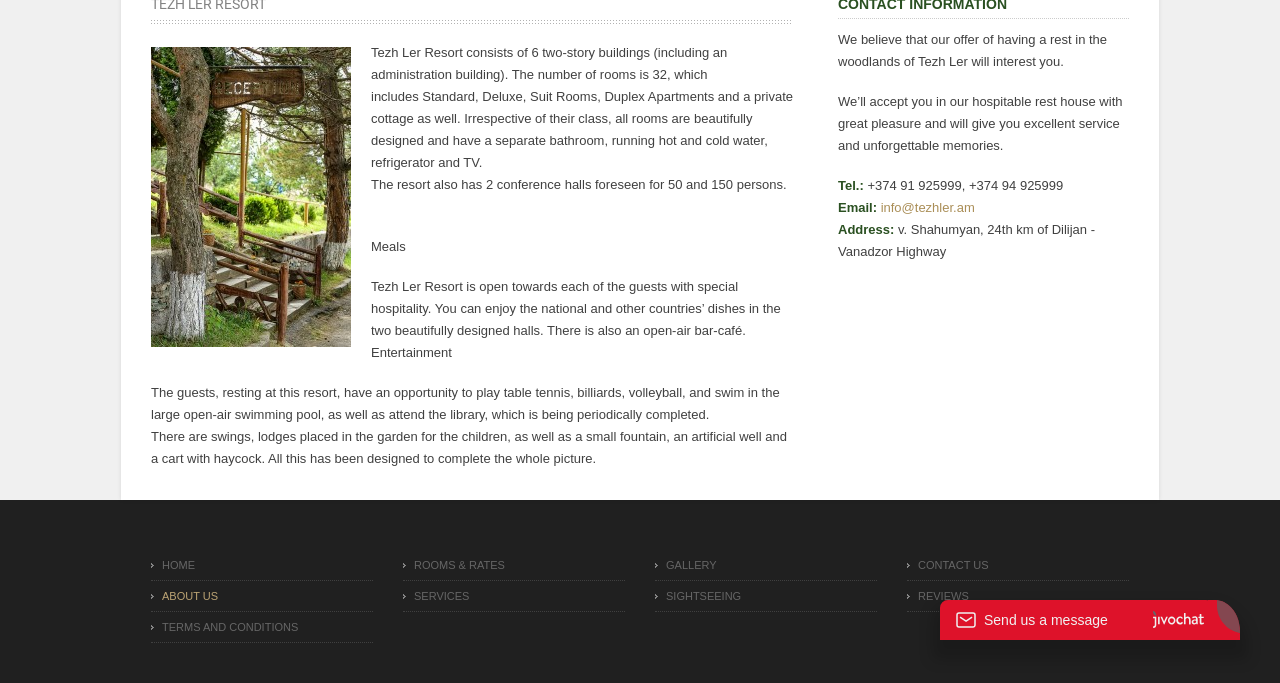Given the element description, predict the bounding box coordinates in the format (top-left x, top-left y, bottom-right x, bottom-right y). Make sure all values are between 0 and 1. Here is the element description: Reviews

[0.709, 0.851, 0.882, 0.896]